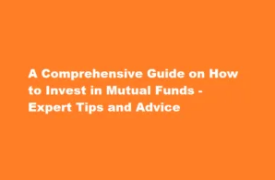Please provide a detailed answer to the question below by examining the image:
What is the purpose of the vibrant color choice?

The caption suggests that the vibrant color choice, specifically the bright orange background, may aim to capture attention and convey a sense of enthusiasm and urgency about financial education and investment opportunities.